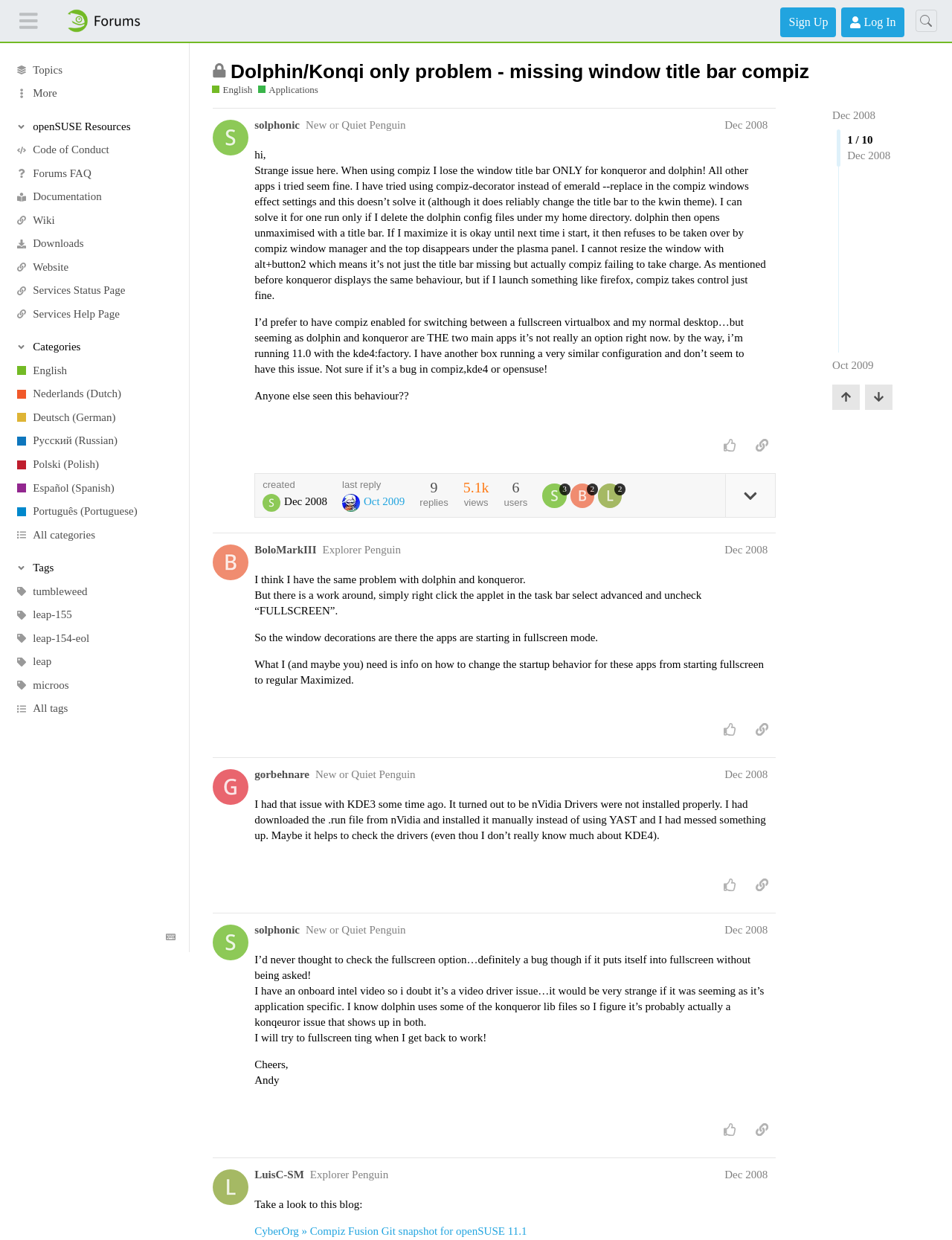Predict the bounding box for the UI component with the following description: "title="like this post"".

[0.752, 0.704, 0.781, 0.724]